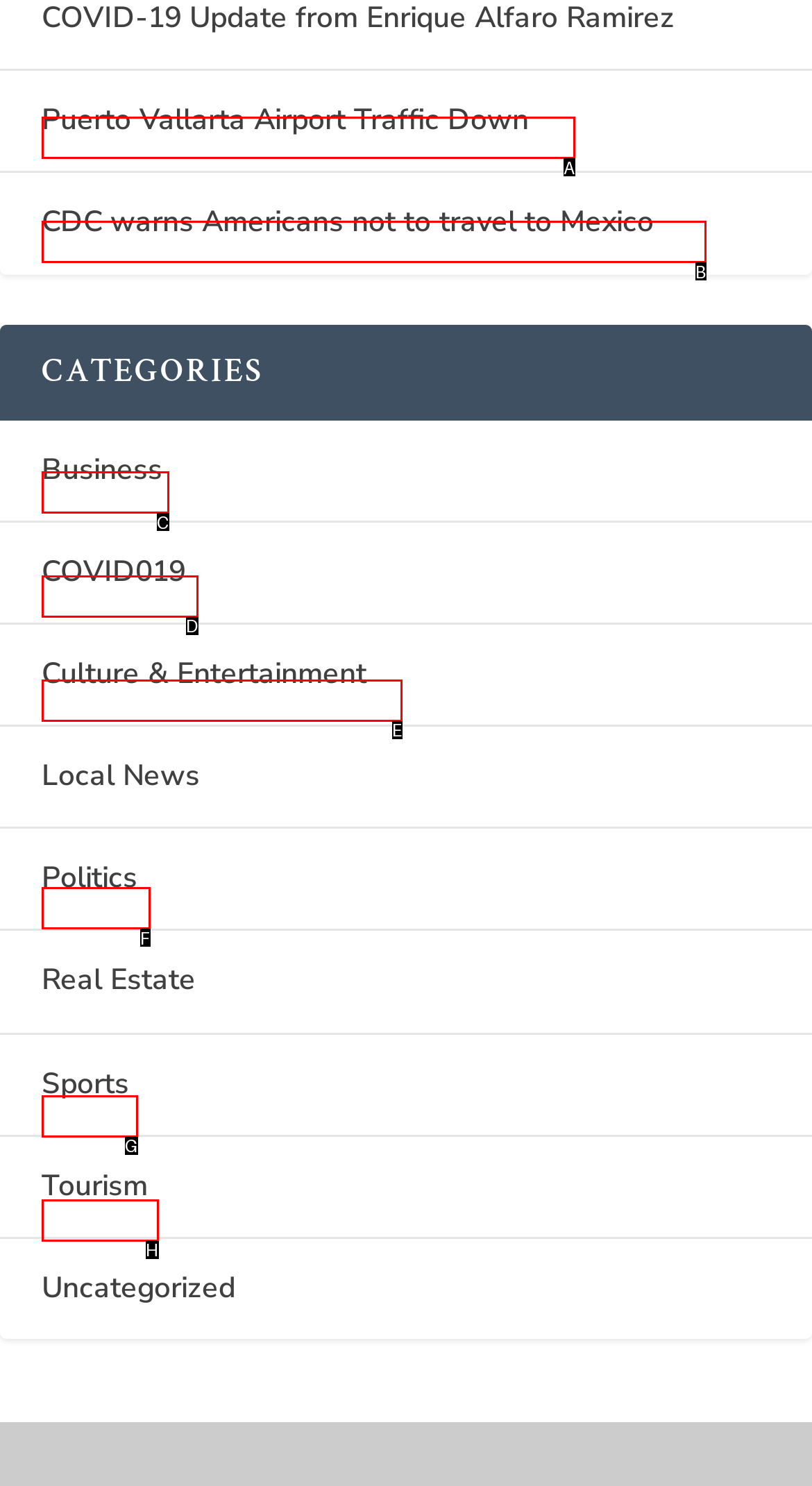Select the letter that aligns with the description: Culture & Entertainment. Answer with the letter of the selected option directly.

E